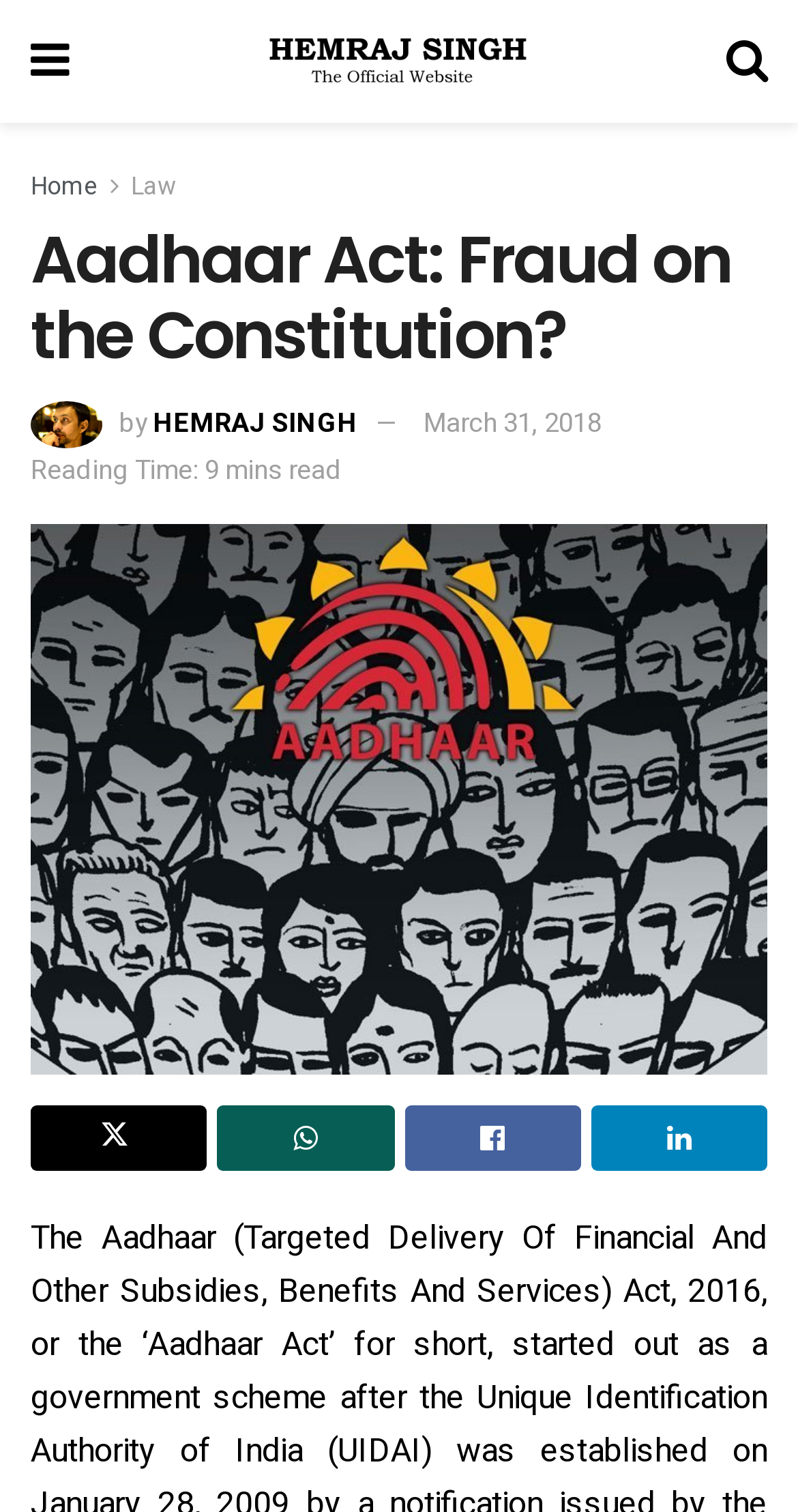Locate the bounding box coordinates of the segment that needs to be clicked to meet this instruction: "Go to the 'My Website' page".

None